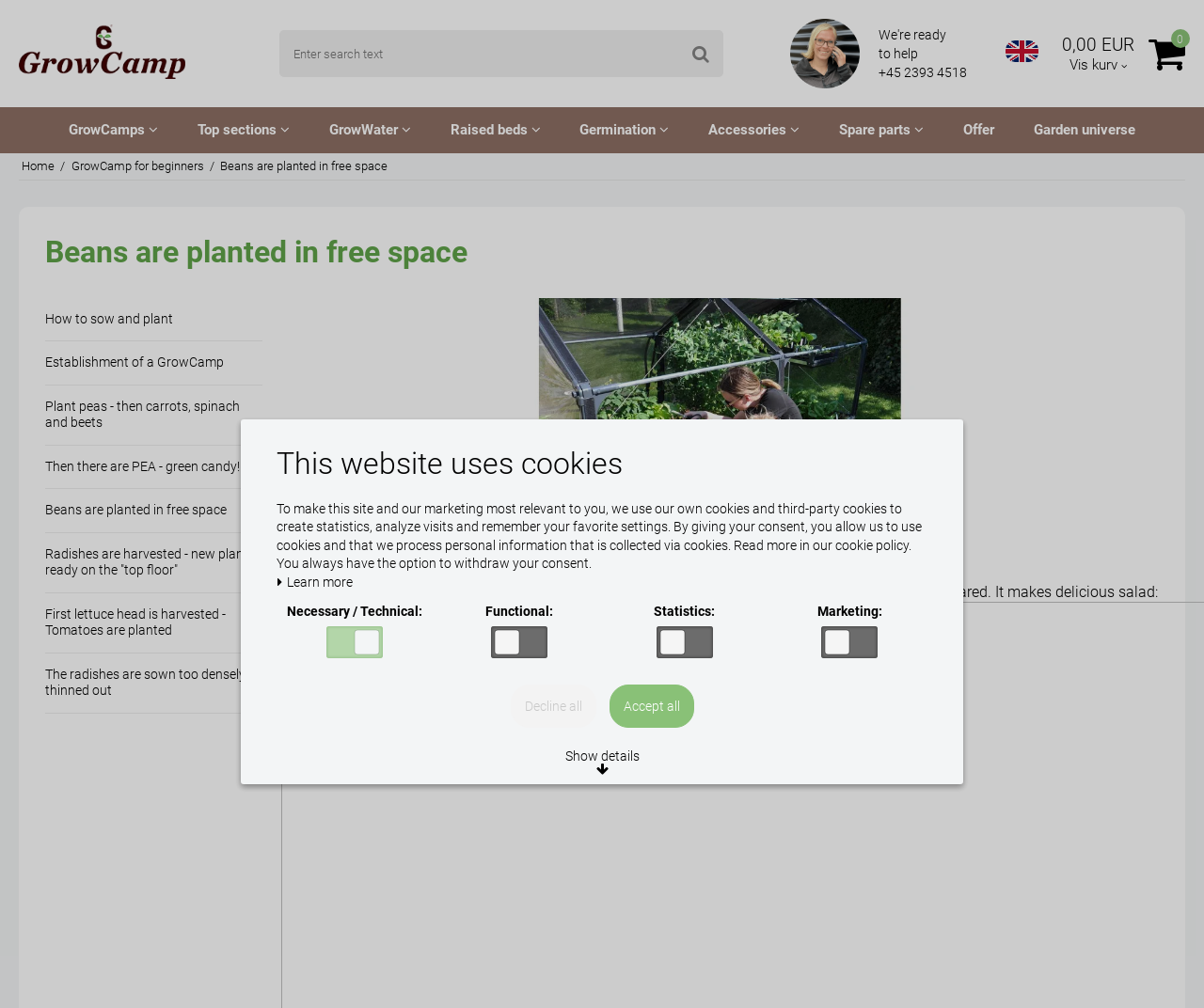What type of content is on the webpage?
Can you offer a detailed and complete answer to this question?

I inferred the answer by looking at the links and text on the webpage, which mention topics like planting, sowing, and harvesting, indicating that the webpage is about gardening.